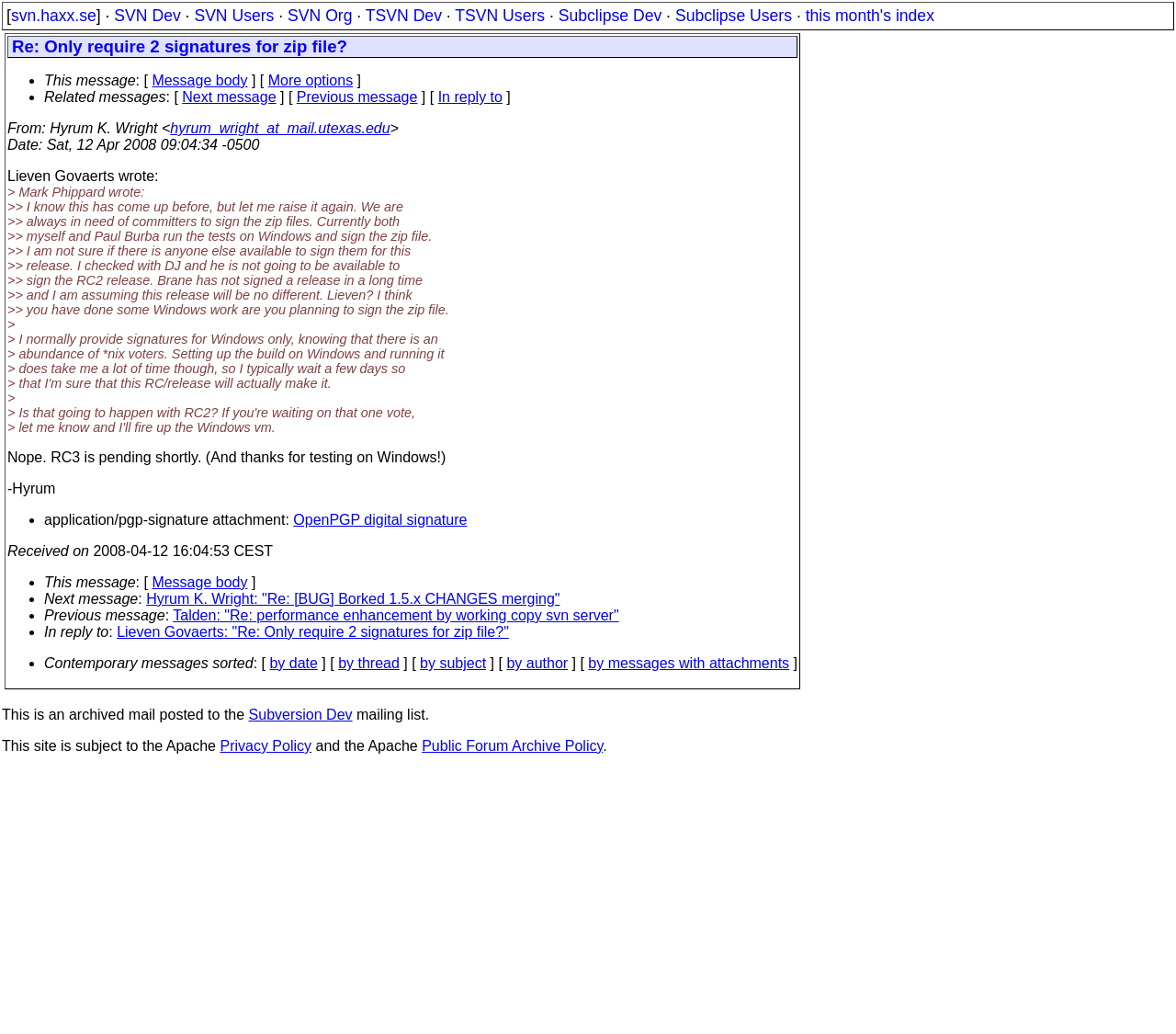Extract the bounding box coordinates of the UI element described: "this month's index". Provide the coordinates in the format [left, top, right, bottom] with values ranging from 0 to 1.

[0.685, 0.006, 0.795, 0.024]